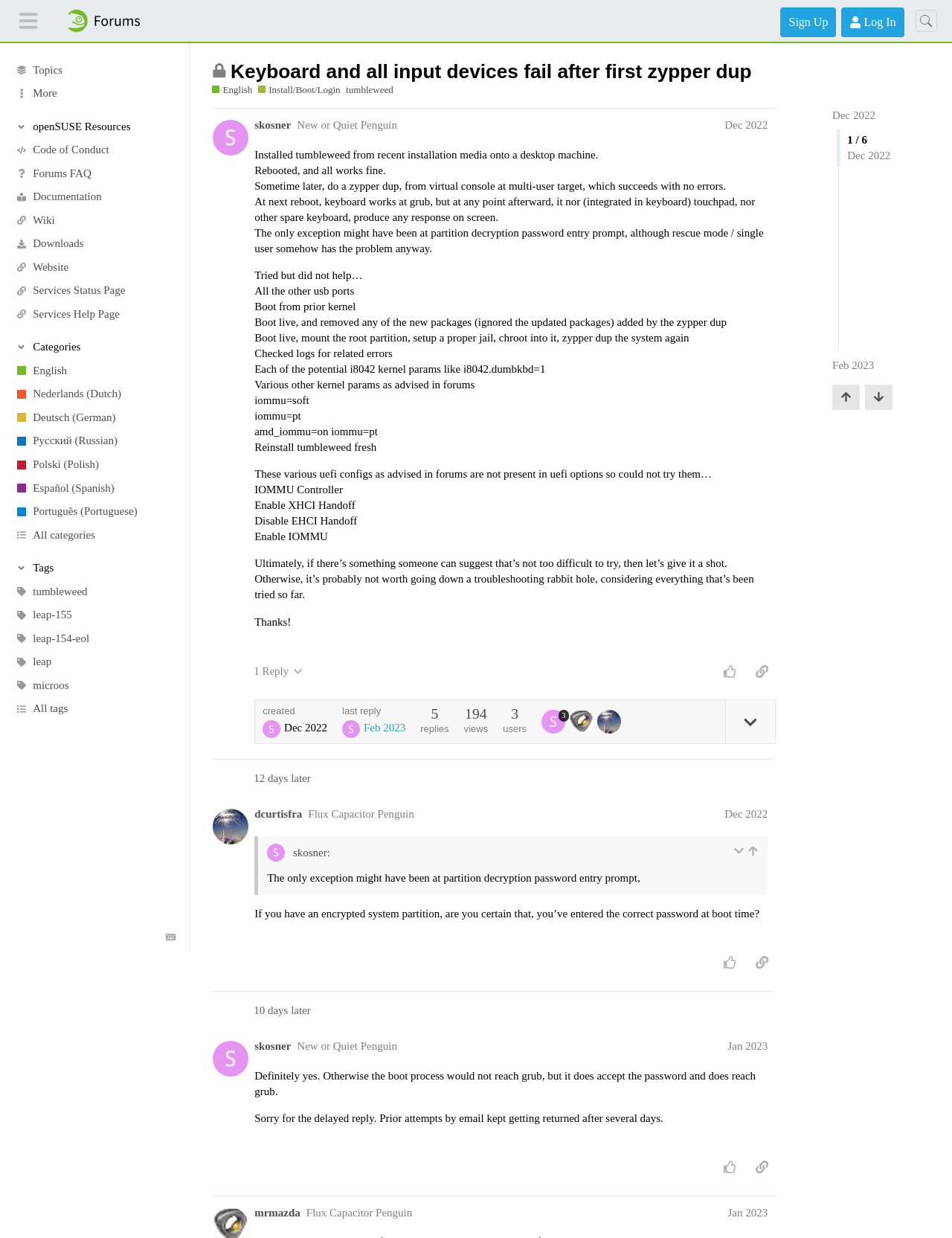What is the language of the current topic?
Could you please answer the question thoroughly and with as much detail as possible?

I found the answer by examining the language selection section, where I saw a link with the text 'English'.